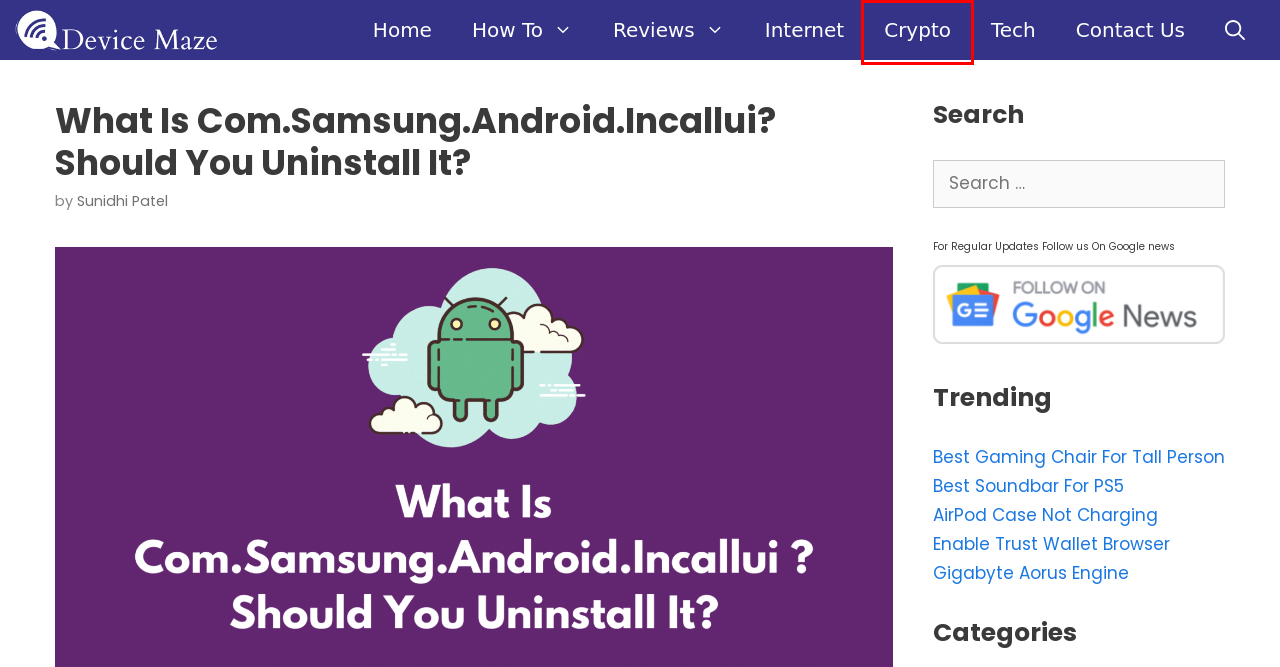Review the webpage screenshot provided, noting the red bounding box around a UI element. Choose the description that best matches the new webpage after clicking the element within the bounding box. The following are the options:
A. 7 Best Soundbar For PlayStation 5(PS5) In 2023
B. Crypto Archives » Device Maze
C. Internet Archives » Device Maze
D. Reviews Archives » Device Maze
E. Device Maze - How-To Guides & Tech Tutorials!
F. AirPod Case Not Charging? Here Are 5 Easy Fixes!
G. How To Enable Trust Wallet Browser on iOS & Android?
H. Contact Us » Device Maze

B